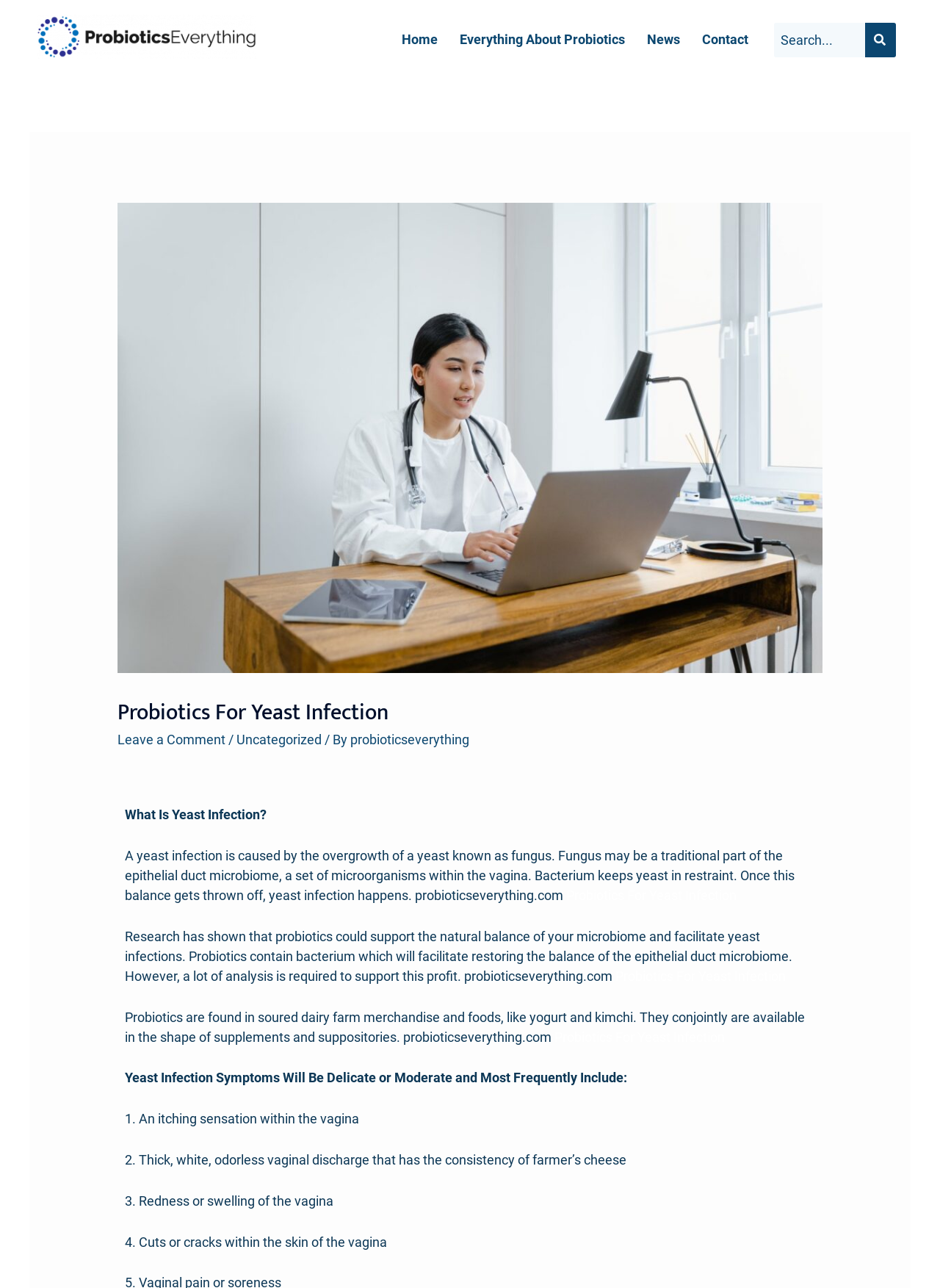Determine the bounding box coordinates of the clickable element to complete this instruction: "Go to Home page". Provide the coordinates in the format of four float numbers between 0 and 1, [left, top, right, bottom].

[0.416, 0.017, 0.478, 0.044]